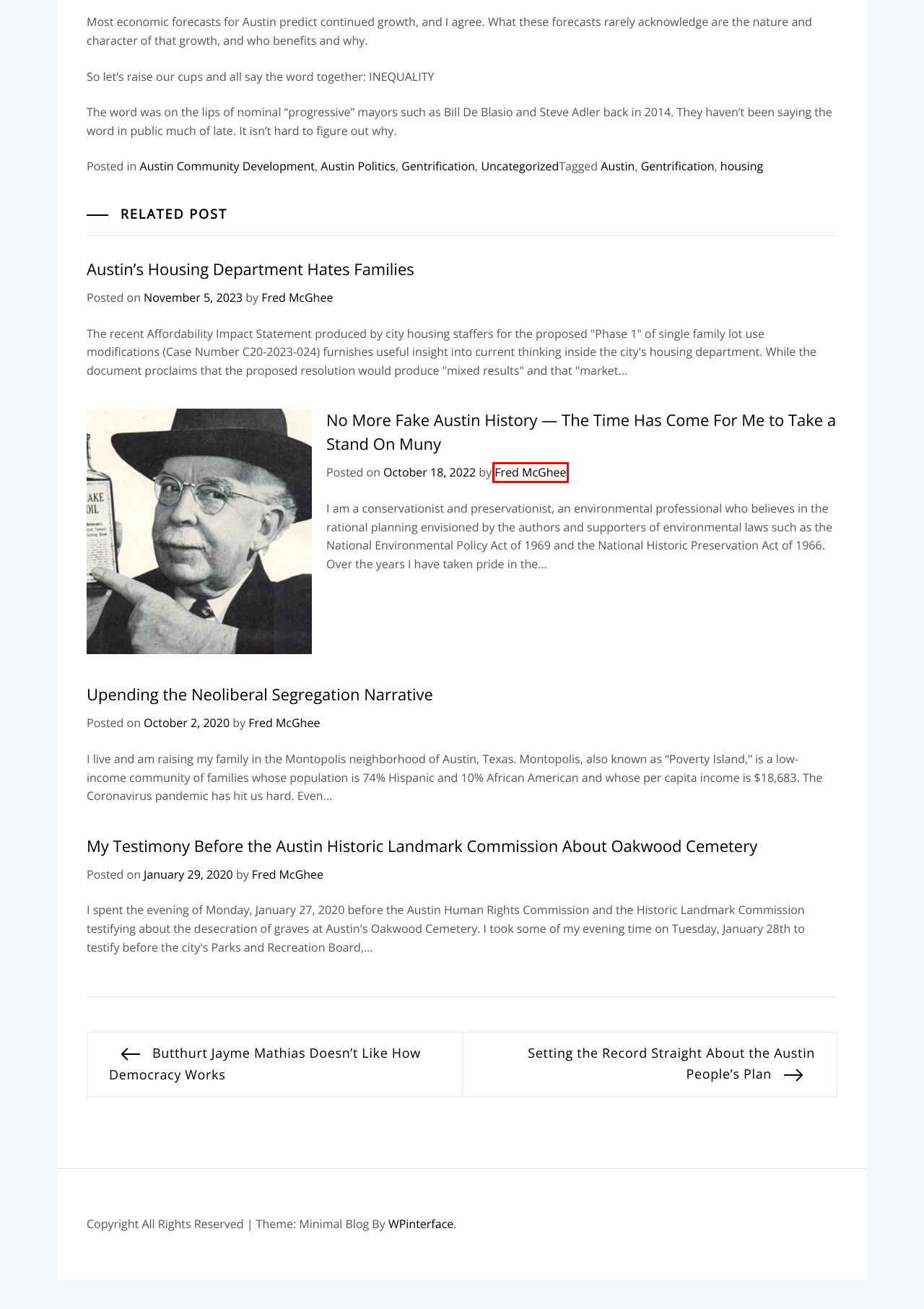Analyze the screenshot of a webpage that features a red rectangle bounding box. Pick the webpage description that best matches the new webpage you would see after clicking on the element within the red bounding box. Here are the candidates:
A. Gentrification – Fred L. McGhee
B. Fred McGhee – Fred L. McGhee
C. My Testimony Before the Austin Historic Landmark Commission About Oakwood Cemetery – Fred L. McGhee
D. No More Fake Austin History — The Time Has Come For Me to Take a Stand On Muny – Fred L. McGhee
E. Uncategorized – Fred L. McGhee
F. Austin Community Development – Fred L. McGhee
G. Austin – Fred L. McGhee
H. WPInterface - Pixel-perfect Minimalist WordPress Themes for Creative Professionals.

B